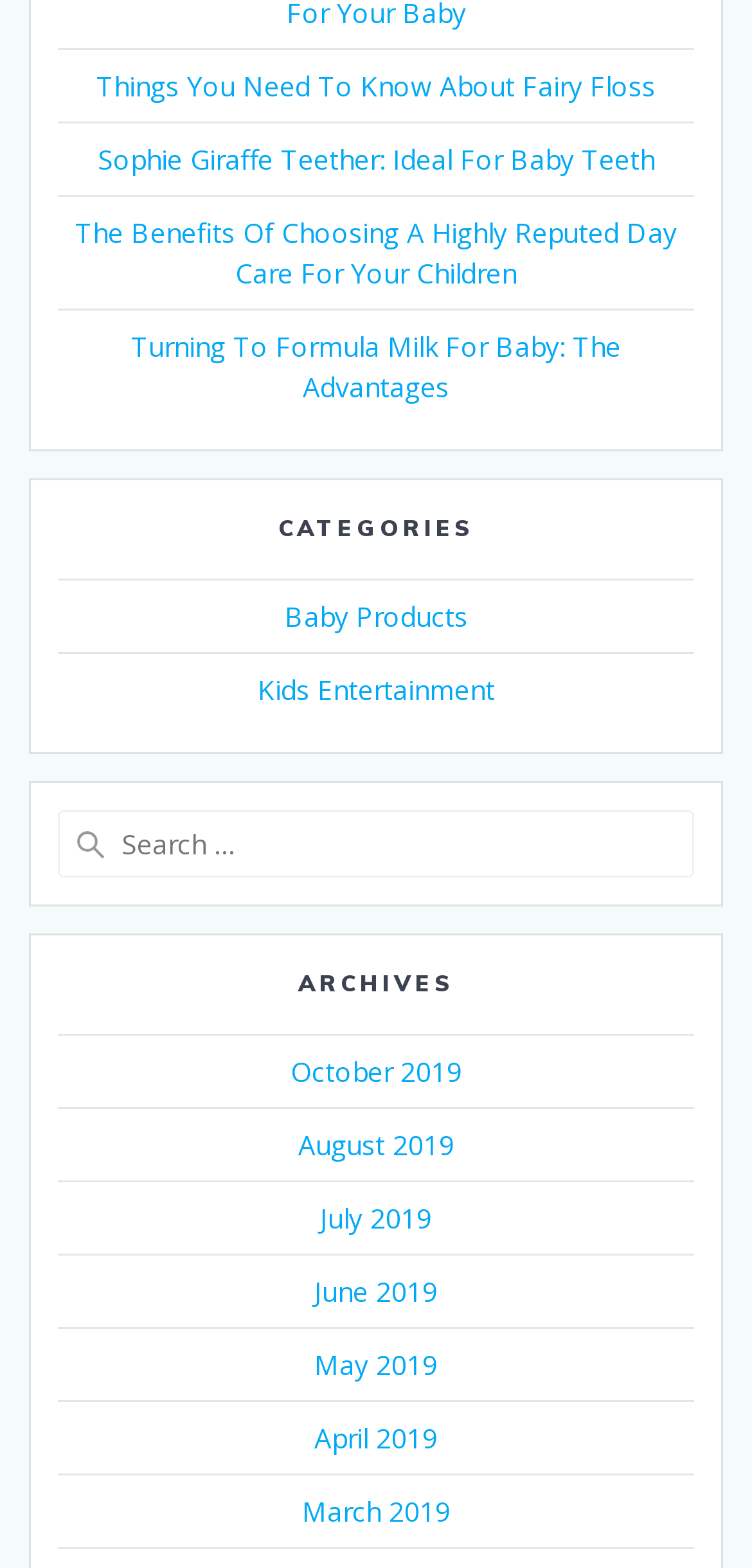Find and specify the bounding box coordinates that correspond to the clickable region for the instruction: "Learn about fairy floss".

[0.128, 0.044, 0.872, 0.067]